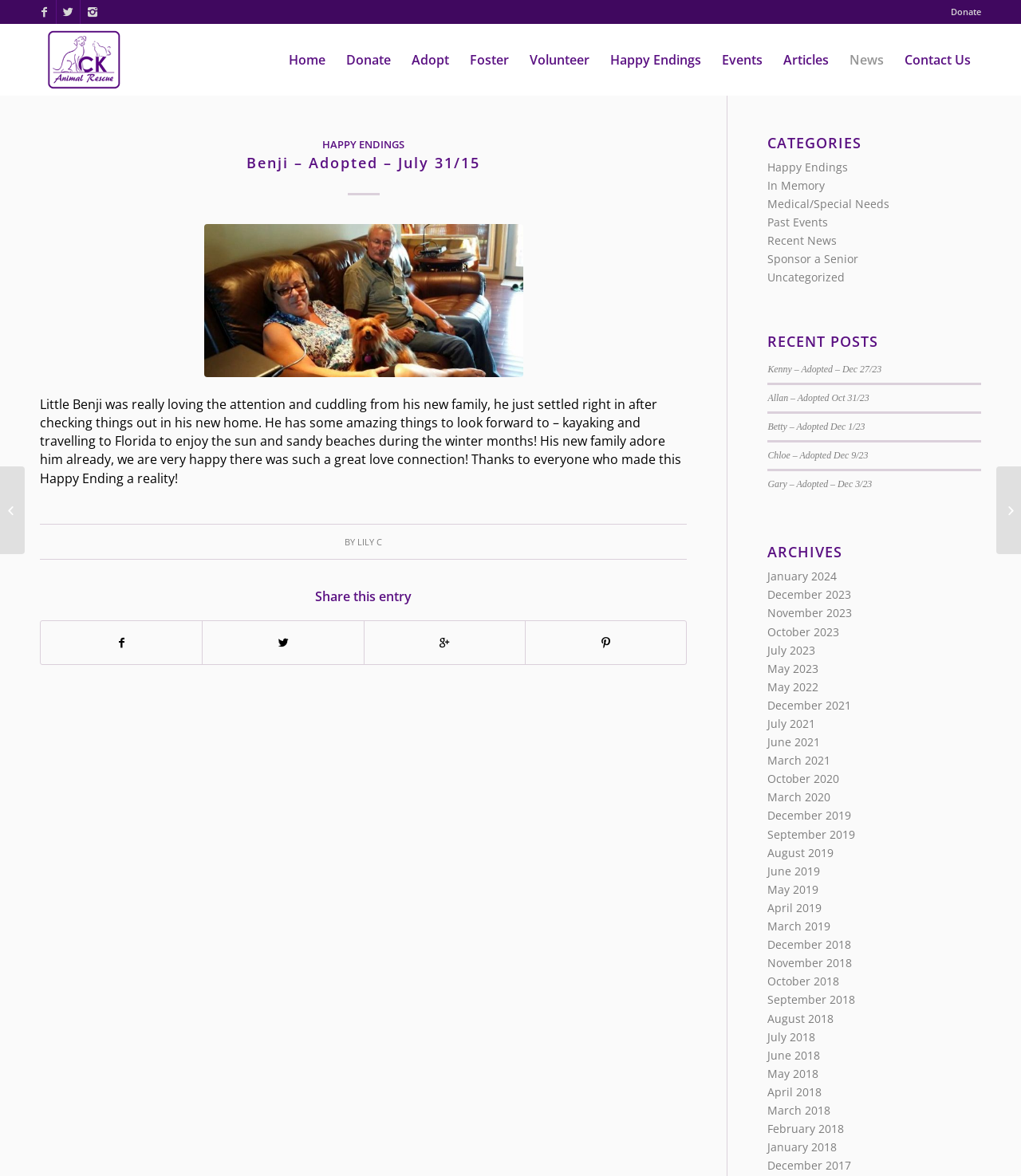Locate the bounding box of the UI element described by: "Allan – Adopted Oct 31/23" in the given webpage screenshot.

[0.752, 0.334, 0.851, 0.343]